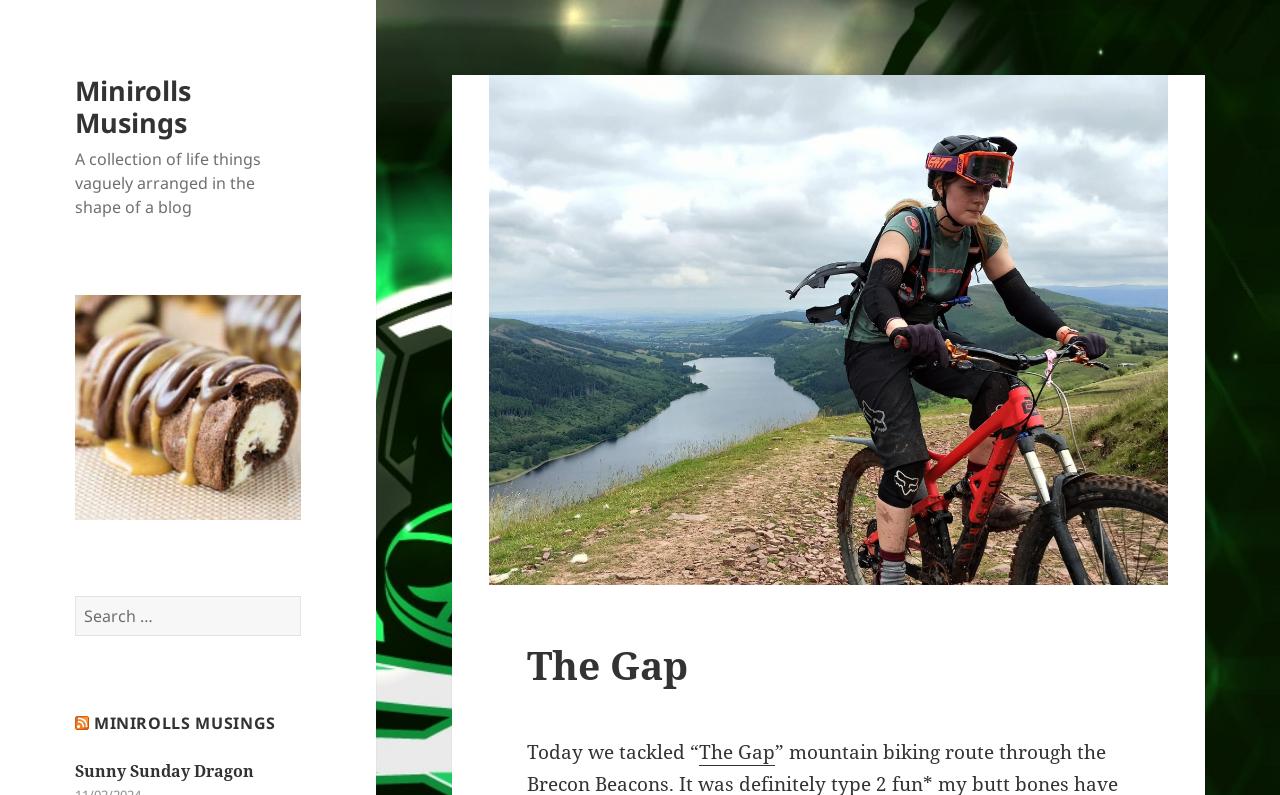Answer the following in one word or a short phrase: 
What is the topic of the latest article?

The Gap